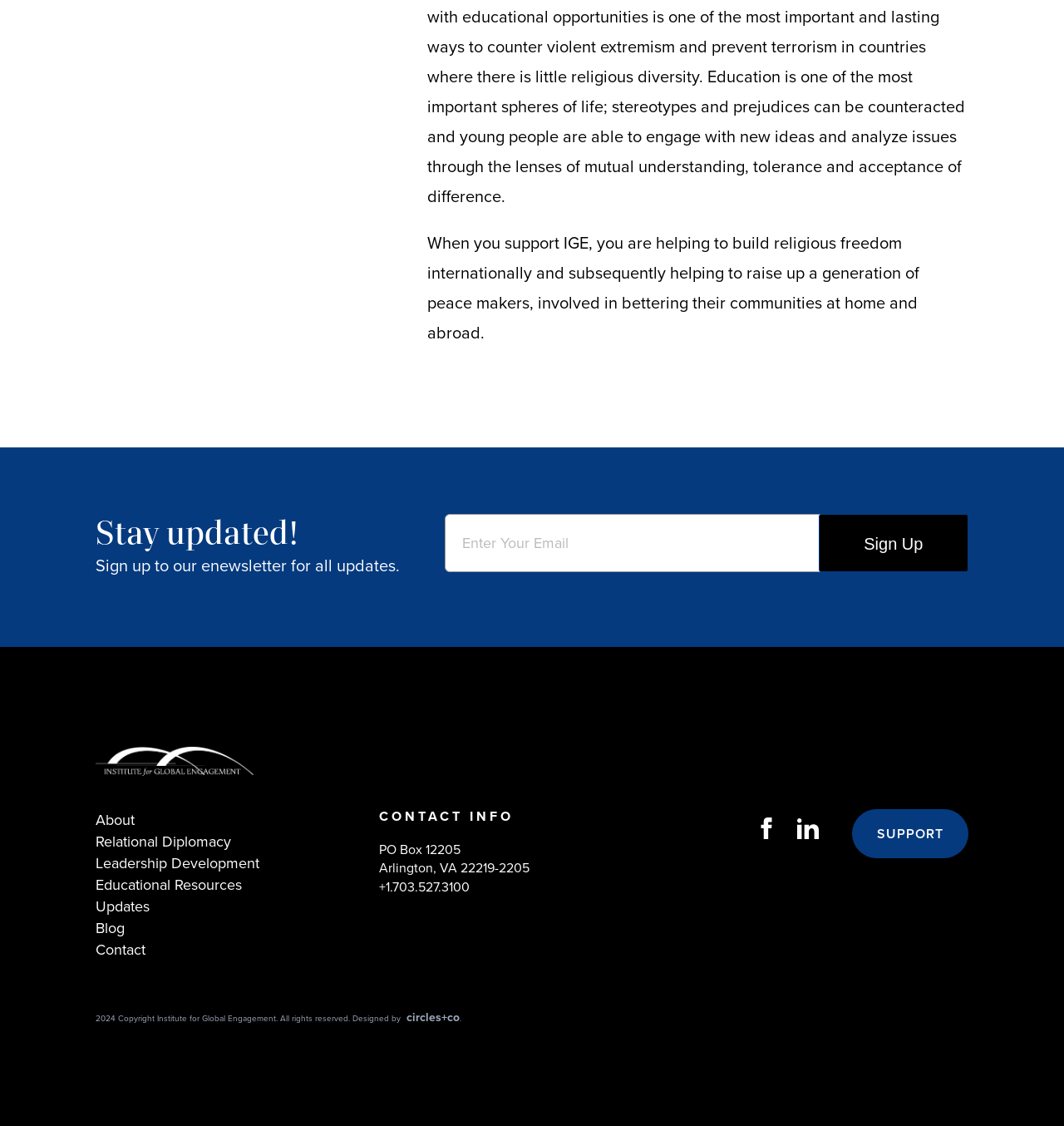Provide the bounding box coordinates for the UI element described in this sentence: "name="input_1" placeholder="Enter Your Email"". The coordinates should be four float values between 0 and 1, i.e., [left, top, right, bottom].

[0.418, 0.456, 0.91, 0.508]